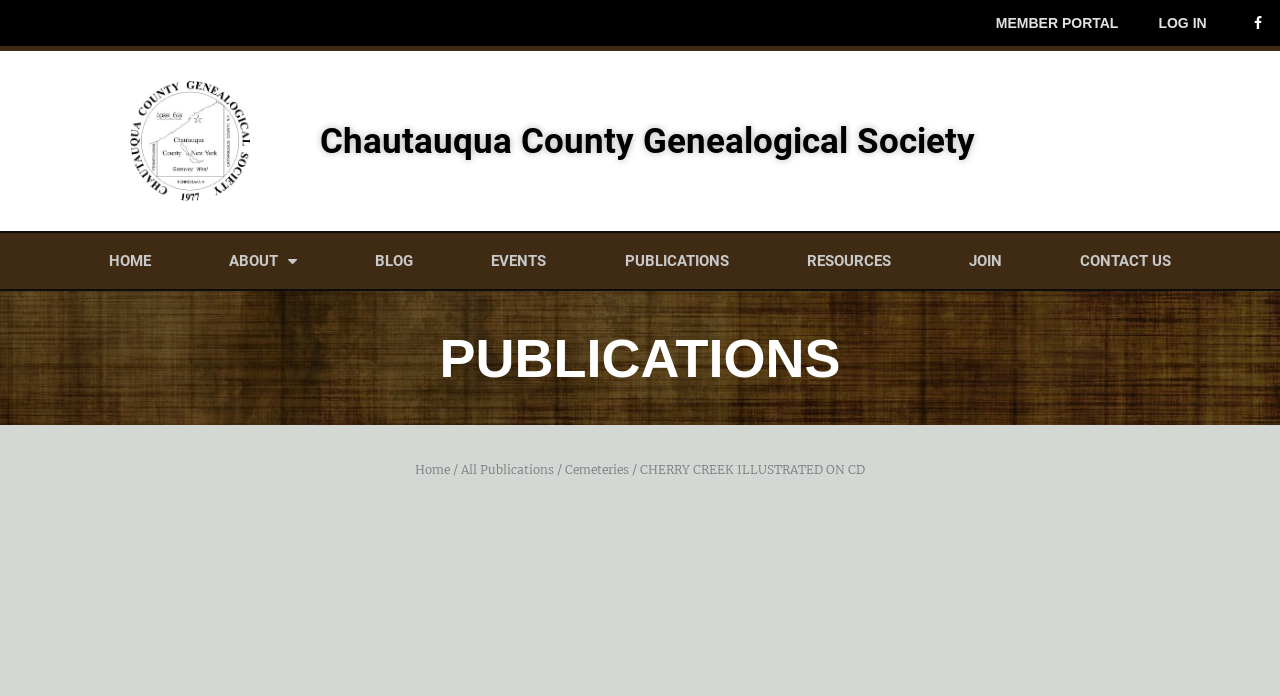Could you determine the bounding box coordinates of the clickable element to complete the instruction: "go to member portal"? Provide the coordinates as four float numbers between 0 and 1, i.e., [left, top, right, bottom].

[0.762, 0.0, 0.889, 0.066]